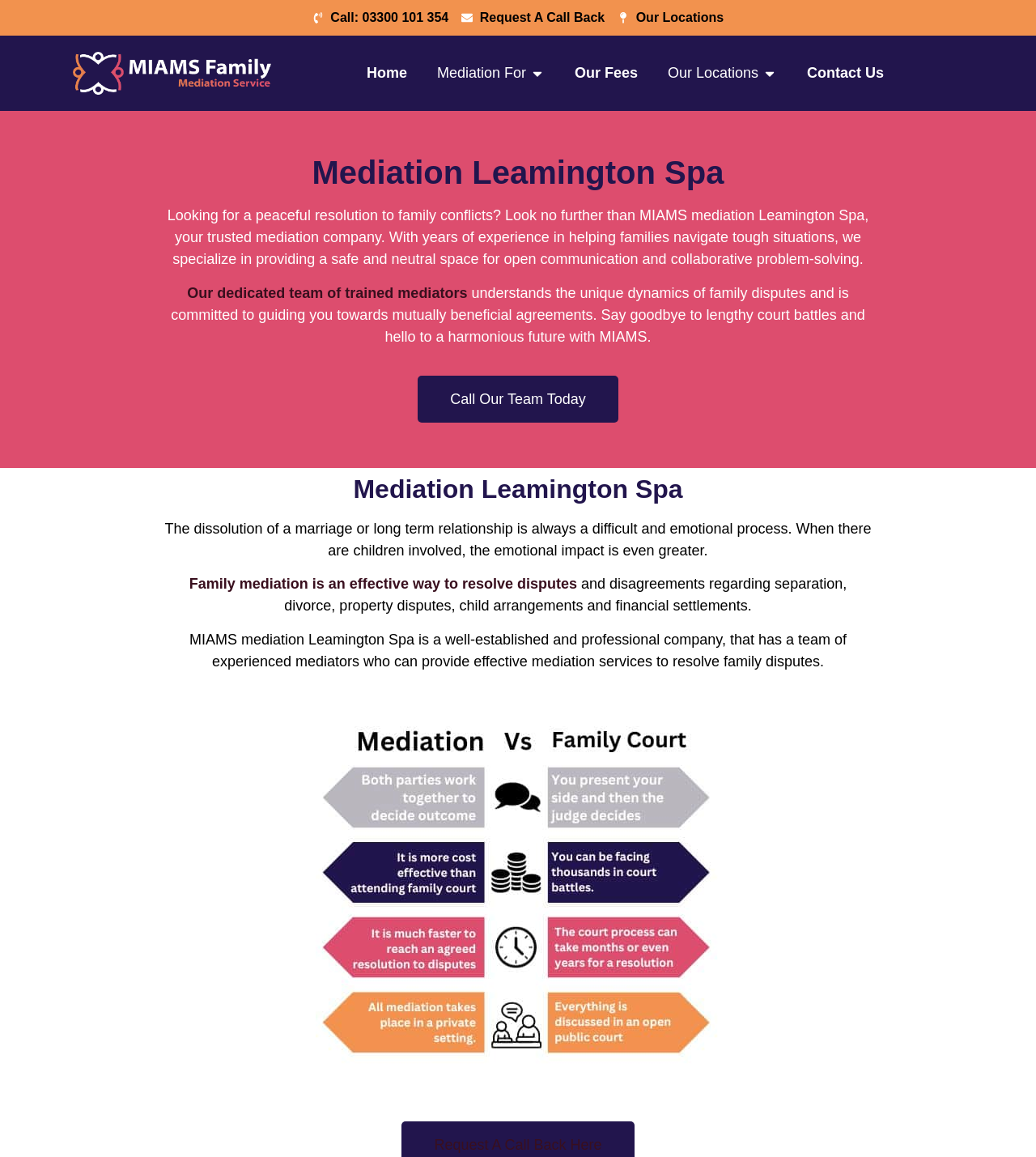What is the location of the mediation service?
Please provide a single word or phrase answer based on the image.

Leamington Spa